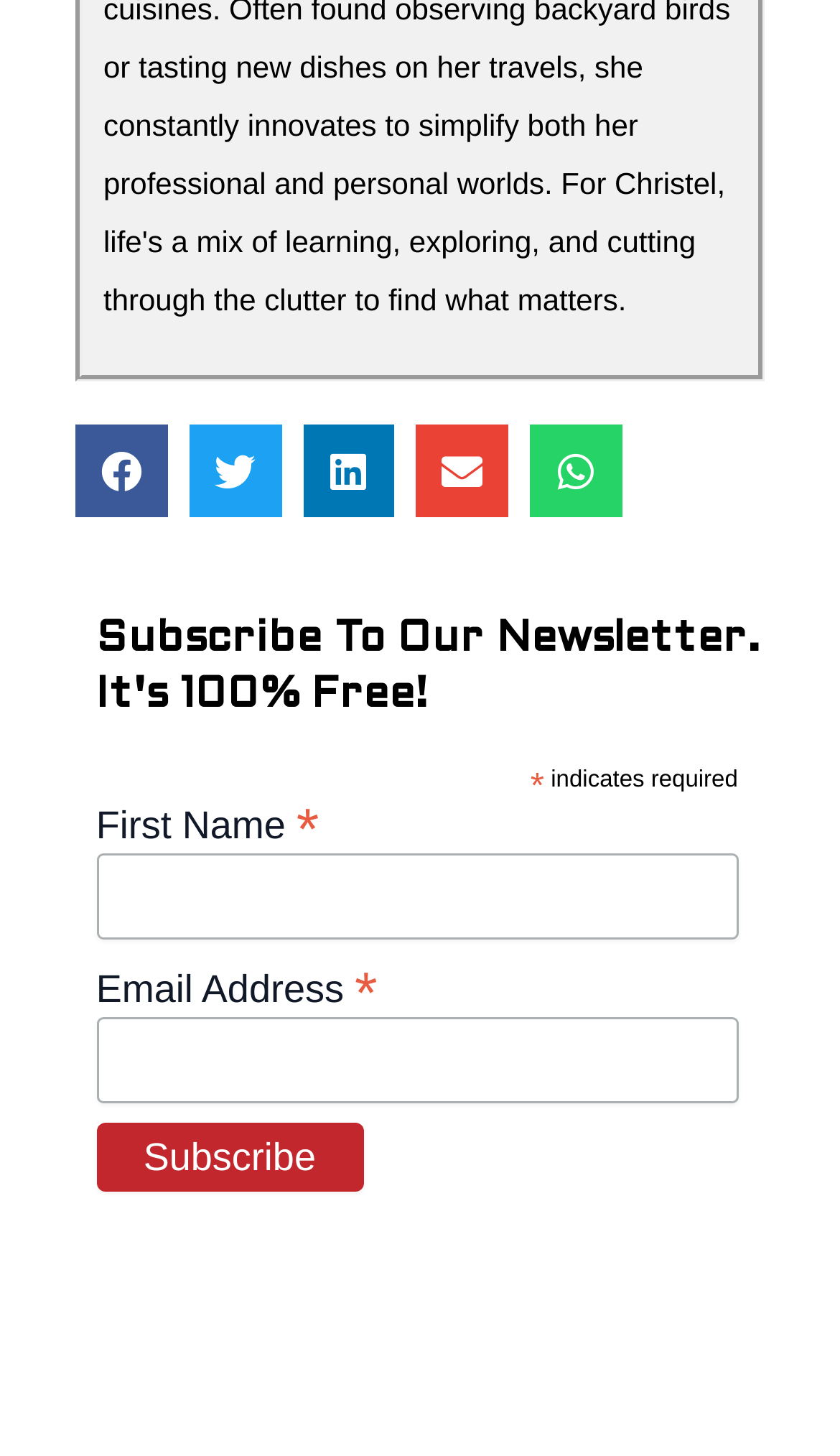Look at the image and give a detailed response to the following question: What is the purpose of the buttons at the top?

The buttons at the top of the webpage are for sharing the webpage's content on various social media platforms, including Facebook, Twitter, LinkedIn, Email, and WhatsApp. This suggests that the webpage has content that the creators want to be shared with others.